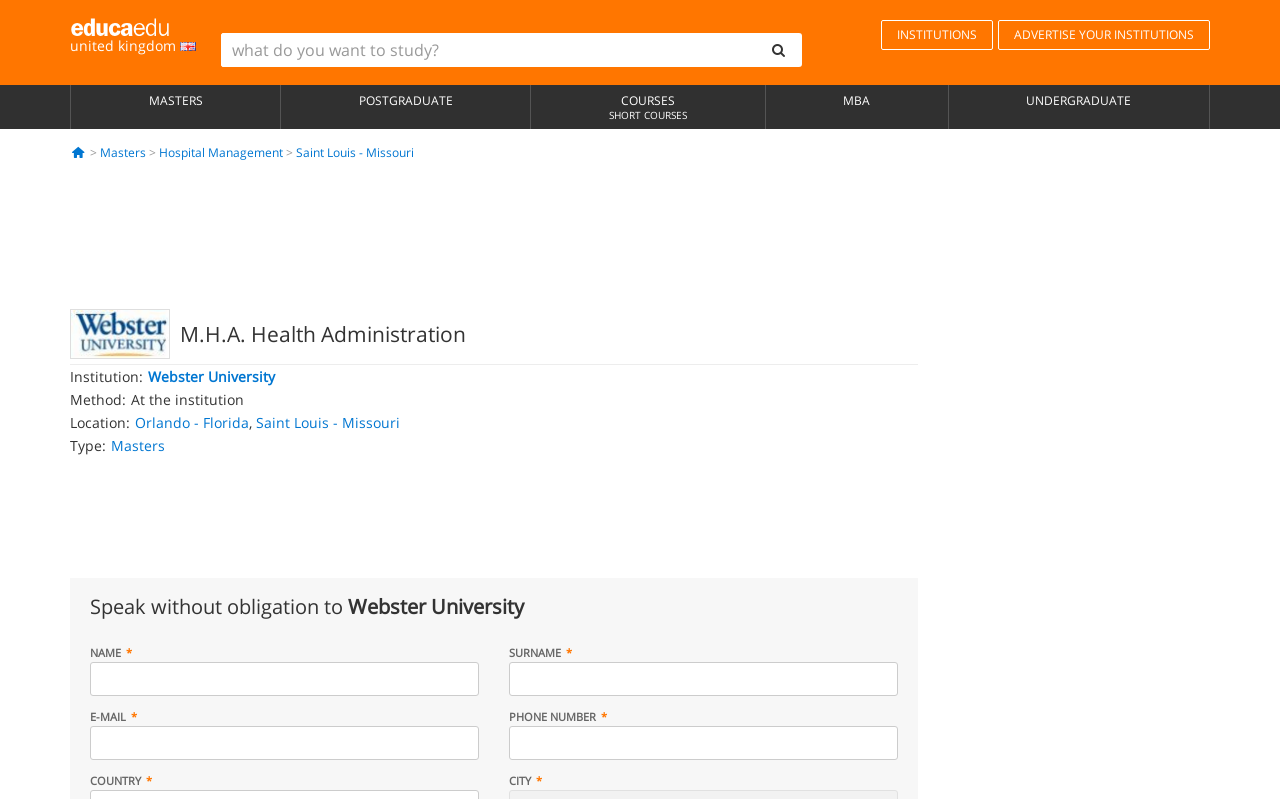Illustrate the webpage with a detailed description.

This webpage appears to be a course information page for a Master's program in Health Administration at Webster University, located in Saint Louis, Missouri. 

At the top left corner, there is an Educaedu logo, accompanied by a link to Educaedu United Kingdom. 

Below the logo, there is a search box with a placeholder text "what do you want to study?" and a search button. 

To the right of the search box, there are several links to different categories, including "INSTITUTIONS", "ADVERTISE YOUR INSTITUTIONS", and various course types such as "MASTERS", "POSTGRADUATE", "COURSES SHORT COURSES", "MBA", and "UNDERGRADUATE". 

Further down, there is a section dedicated to the course information, with a heading "M.H.A. Health Administration" and a link to Webster University. Below the heading, there are several lines of text providing details about the course, including the institution, method, location, and type. 

The location is specified as Saint Louis, Missouri, with an additional option of Orlando, Florida. 

Below the course details, there is a call-to-action section, encouraging users to speak with someone from Webster University without obligation. 

Finally, at the bottom of the page, there is a form with several input fields, including NAME, SURNAME, E-MAIL, PHONE NUMBER, and COUNTRY, all of which are required fields.